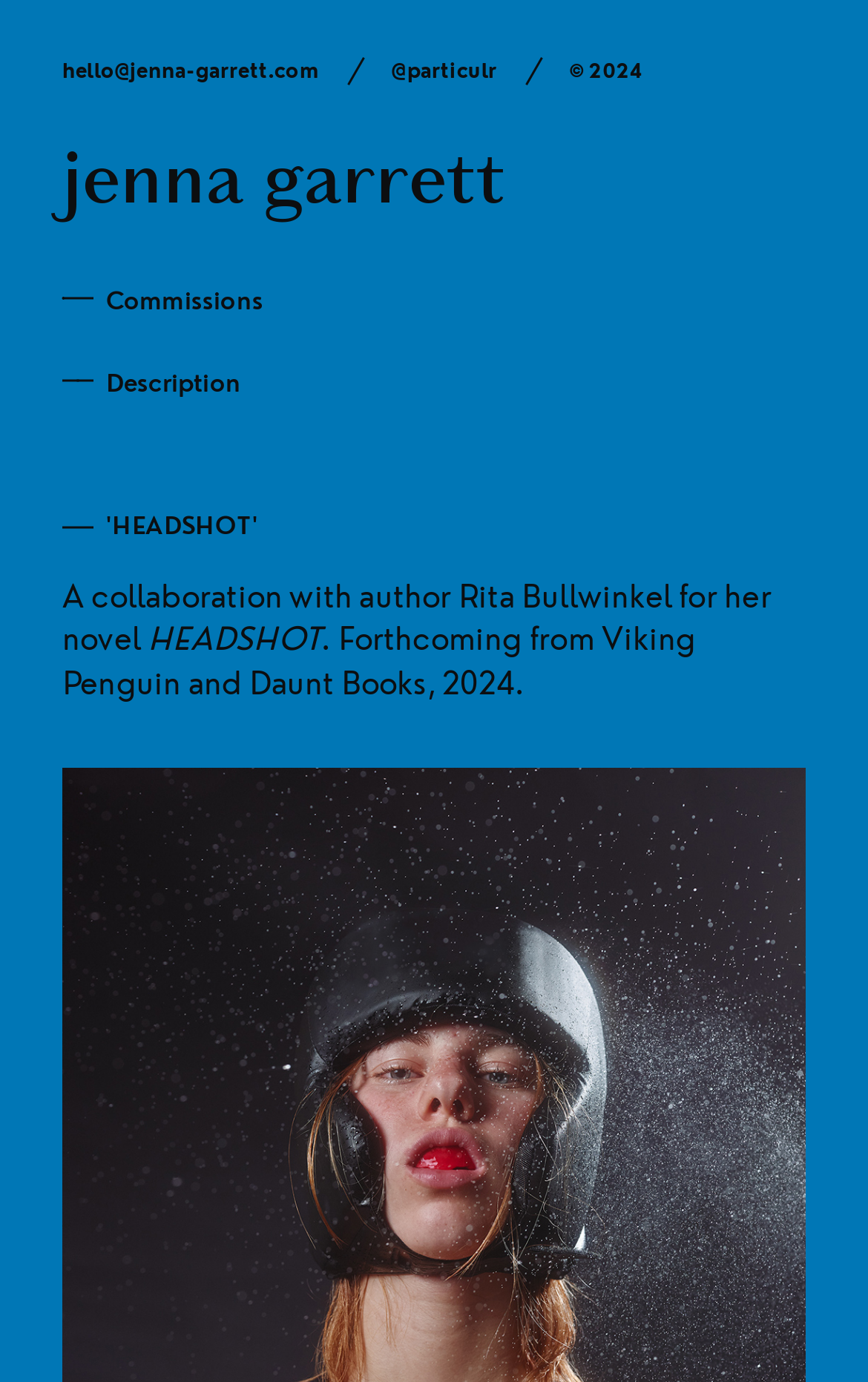What is the title of the first heading?
Using the image as a reference, give an elaborate response to the question.

I found the title of the first heading by looking at the heading element with the text 'jenna garrett' which is located inside the HeaderAsNonLandmark element with a bounding box coordinate of [0.072, 0.059, 0.928, 0.324].